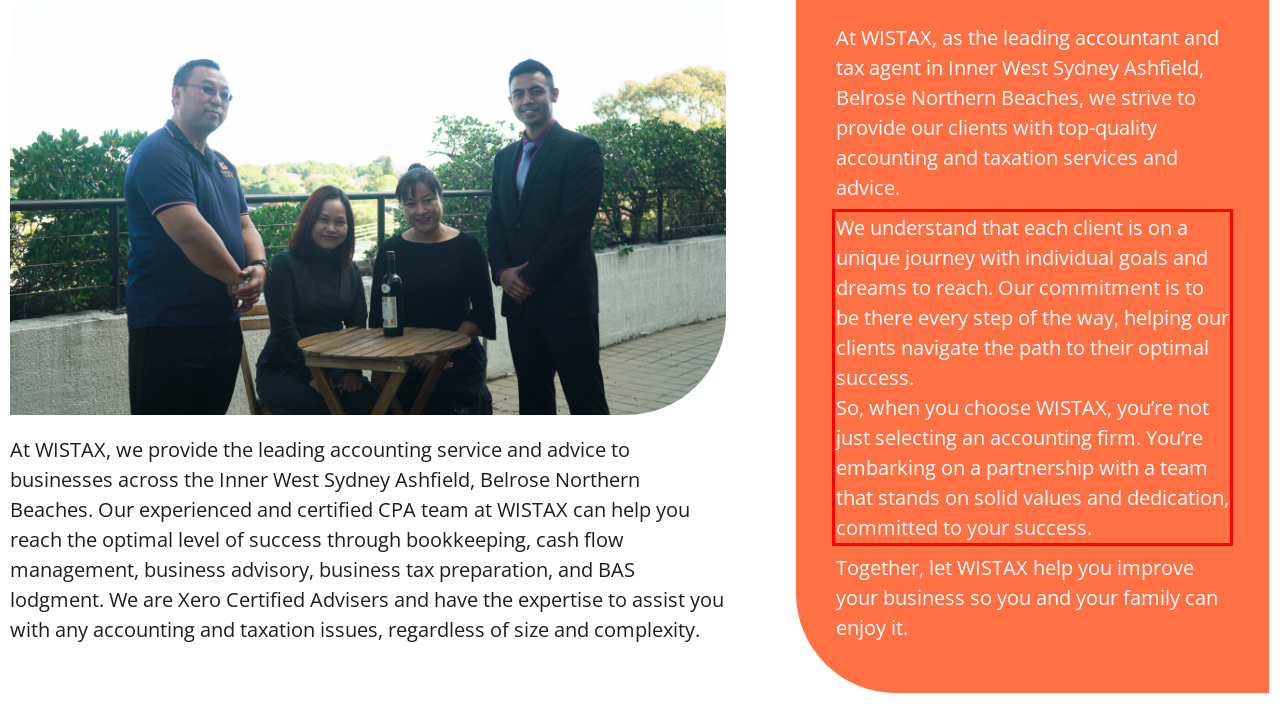You are provided with a screenshot of a webpage that includes a red bounding box. Extract and generate the text content found within the red bounding box.

We understand that each client is on a unique journey with individual goals and dreams to reach. Our commitment is to be there every step of the way, helping our clients navigate the path to their optimal success. So, when you choose WISTAX, you’re not just selecting an accounting firm. You’re embarking on a partnership with a team that stands on solid values and dedication, committed to your success.